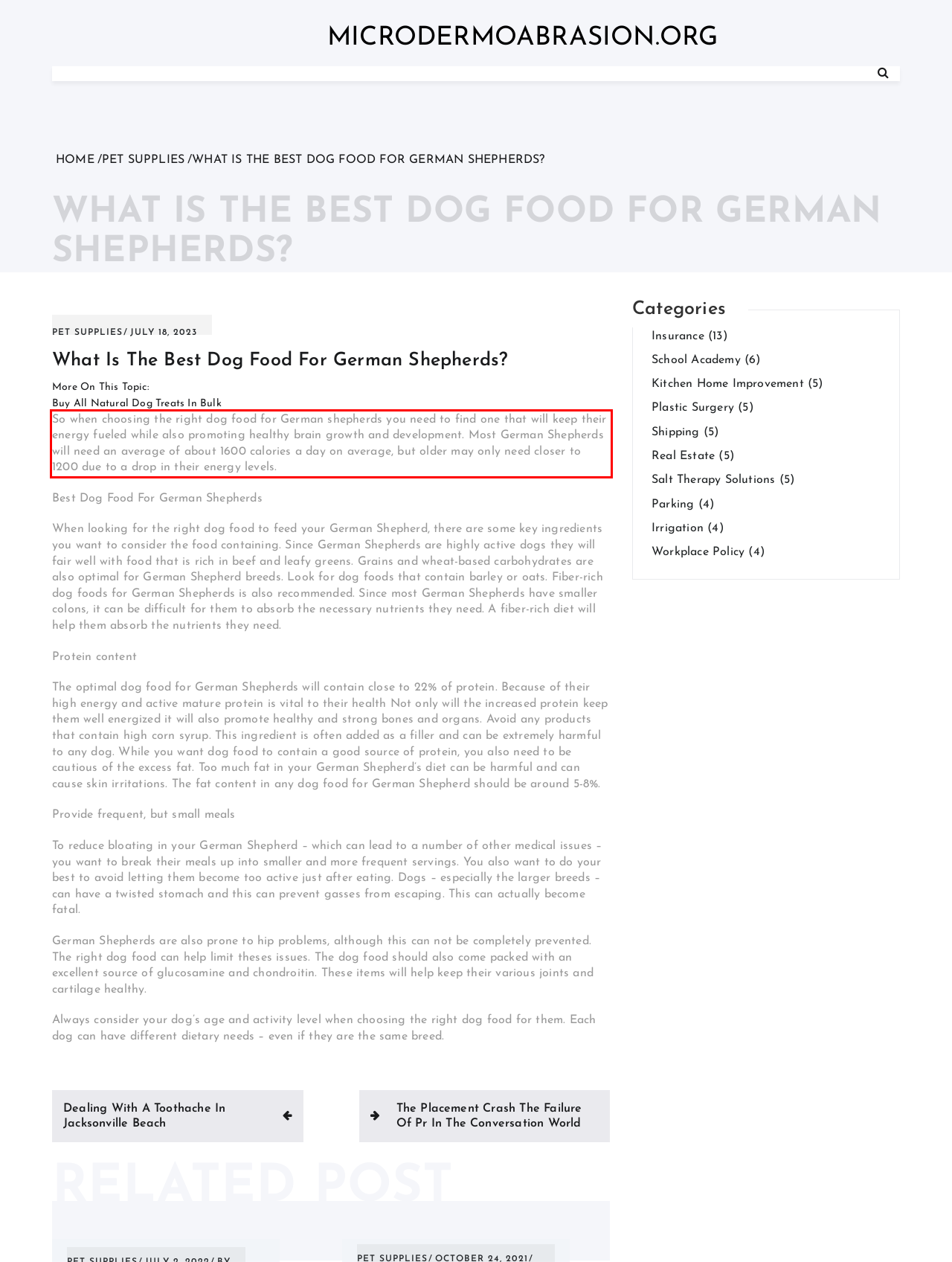Using the provided screenshot of a webpage, recognize the text inside the red rectangle bounding box by performing OCR.

So when choosing the right dog food for German shepherds you need to find one that will keep their energy fueled while also promoting healthy brain growth and development. Most German Shepherds will need an average of about 1600 calories a day on average, but older may only need closer to 1200 due to a drop in their energy levels.